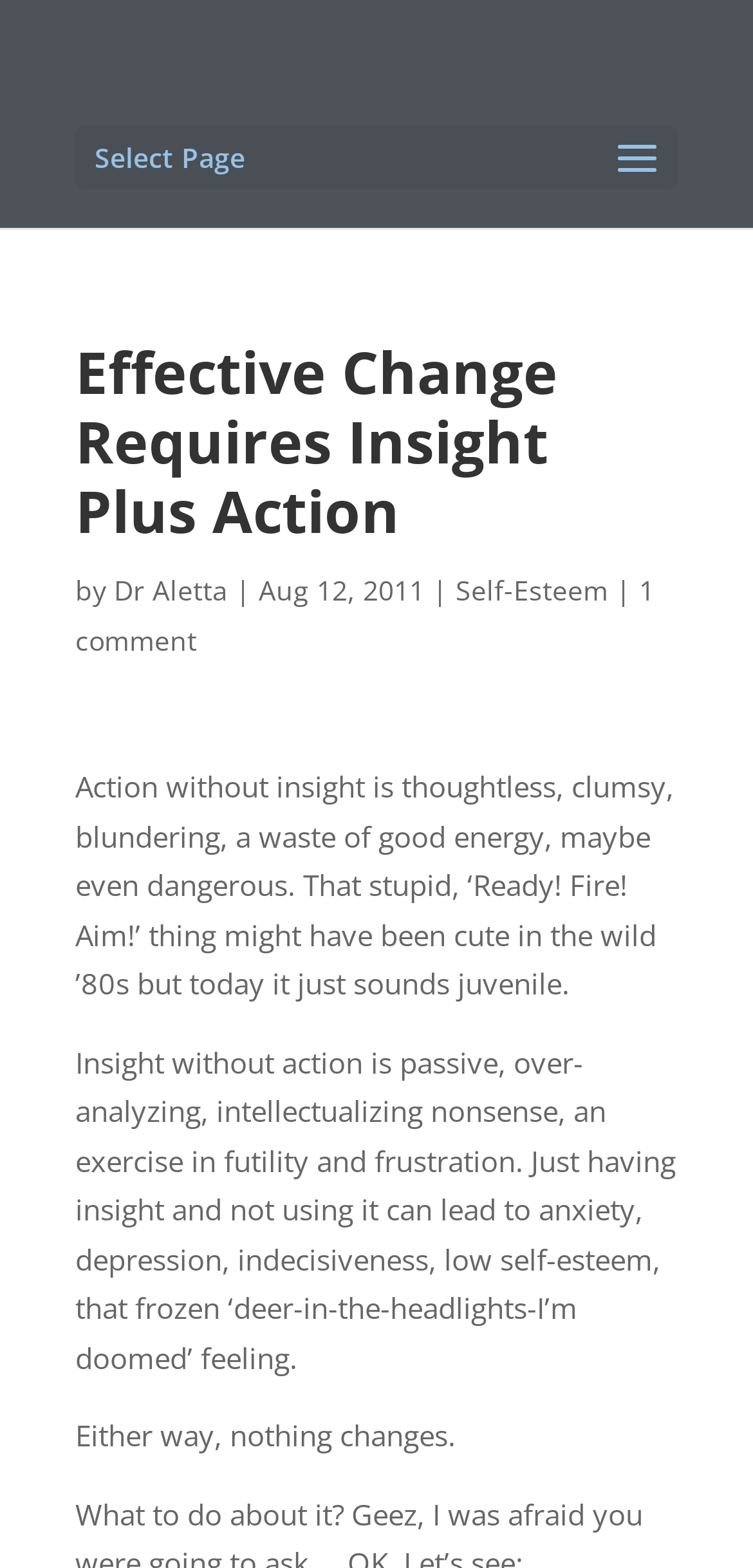What is the title of the link at the top of the page?
Analyze the image and provide a thorough answer to the question.

The title of the link at the top of the page can be found by looking at the text 'Explore What's Next' located at the top of the page, which is also an image.